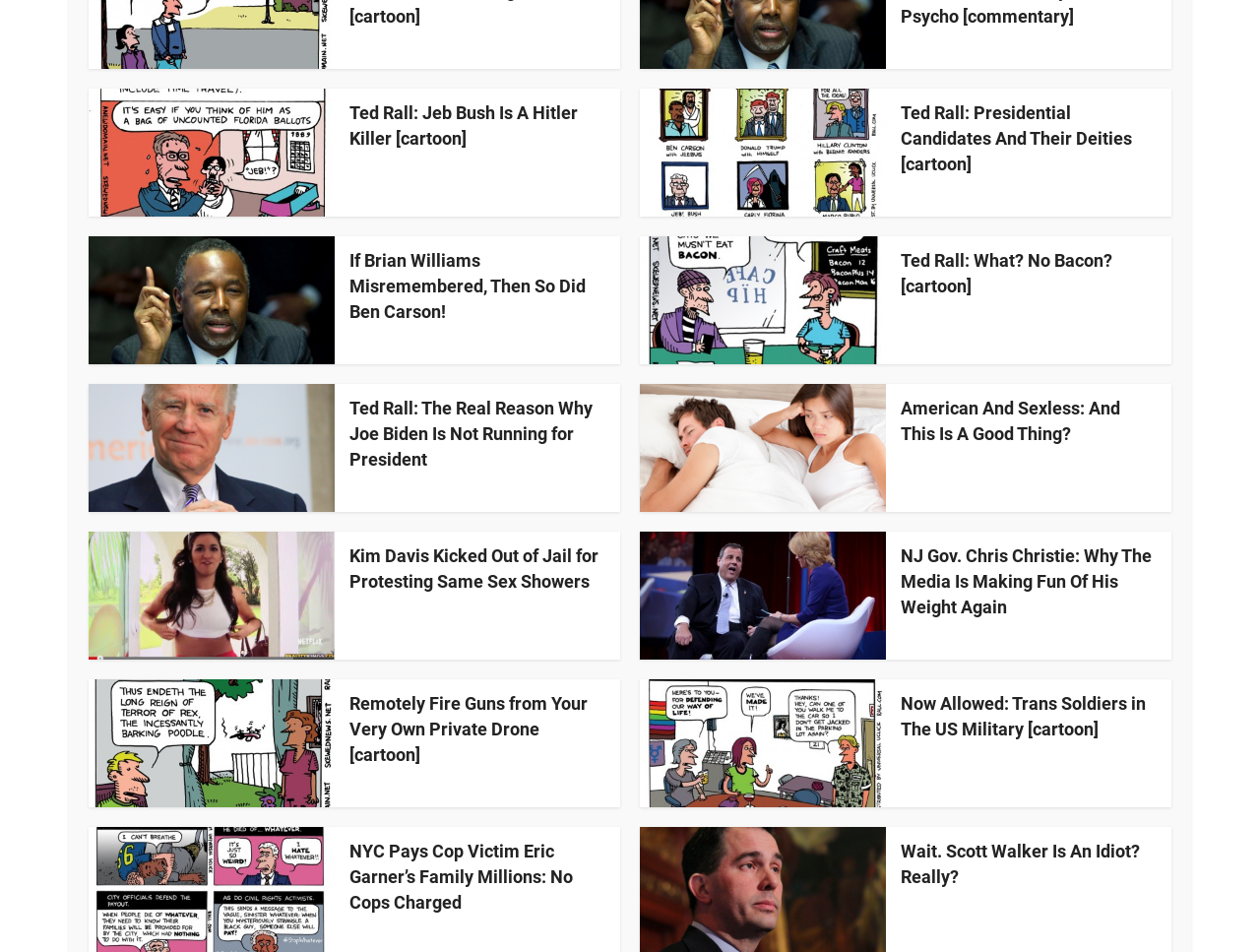Provide a single word or phrase answer to the question: 
What is the topic of the last article?

Scott Walker